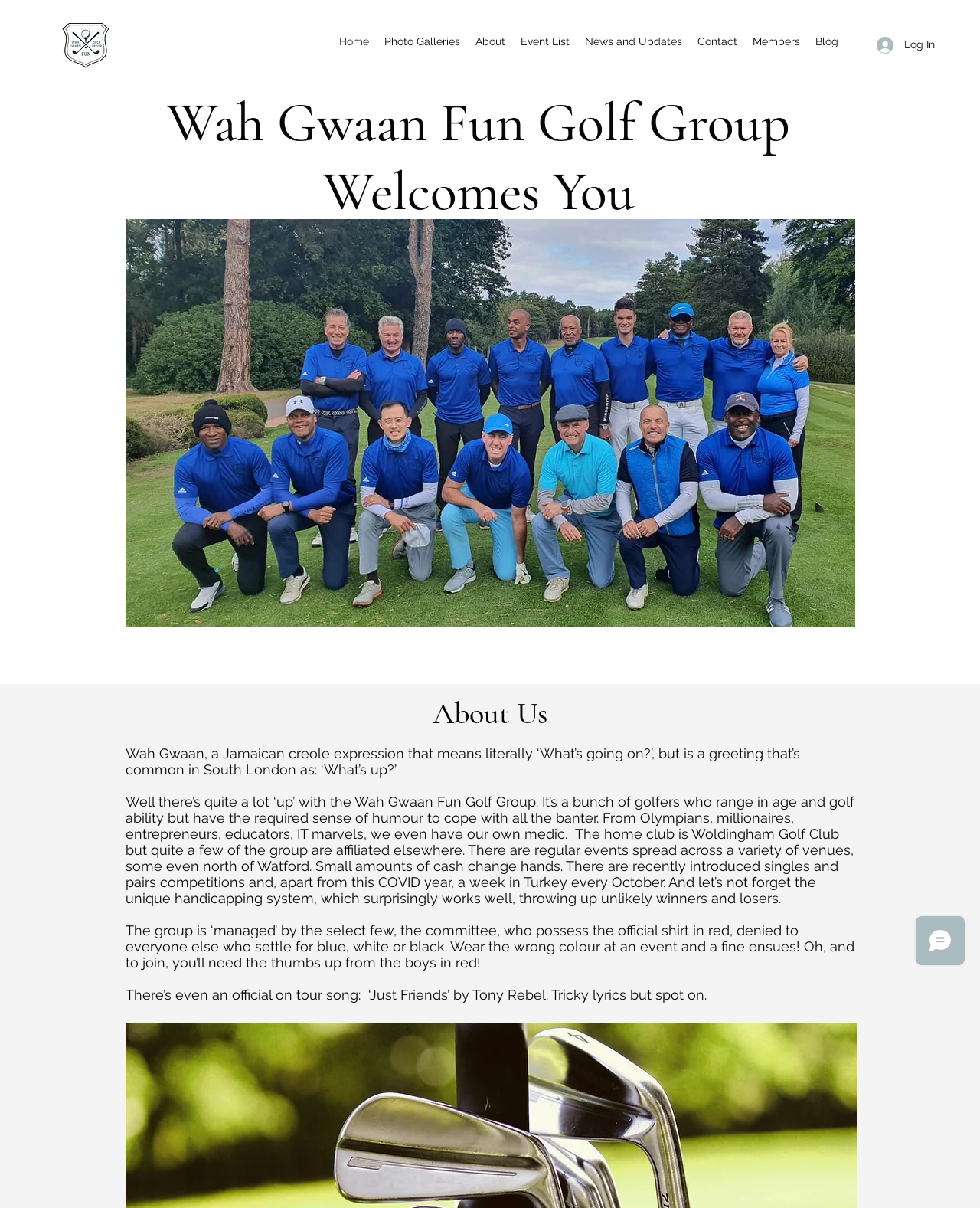Locate the bounding box coordinates of the element to click to perform the following action: 'Log in to the website'. The coordinates should be given as four float values between 0 and 1, in the form of [left, top, right, bottom].

[0.884, 0.026, 0.965, 0.049]